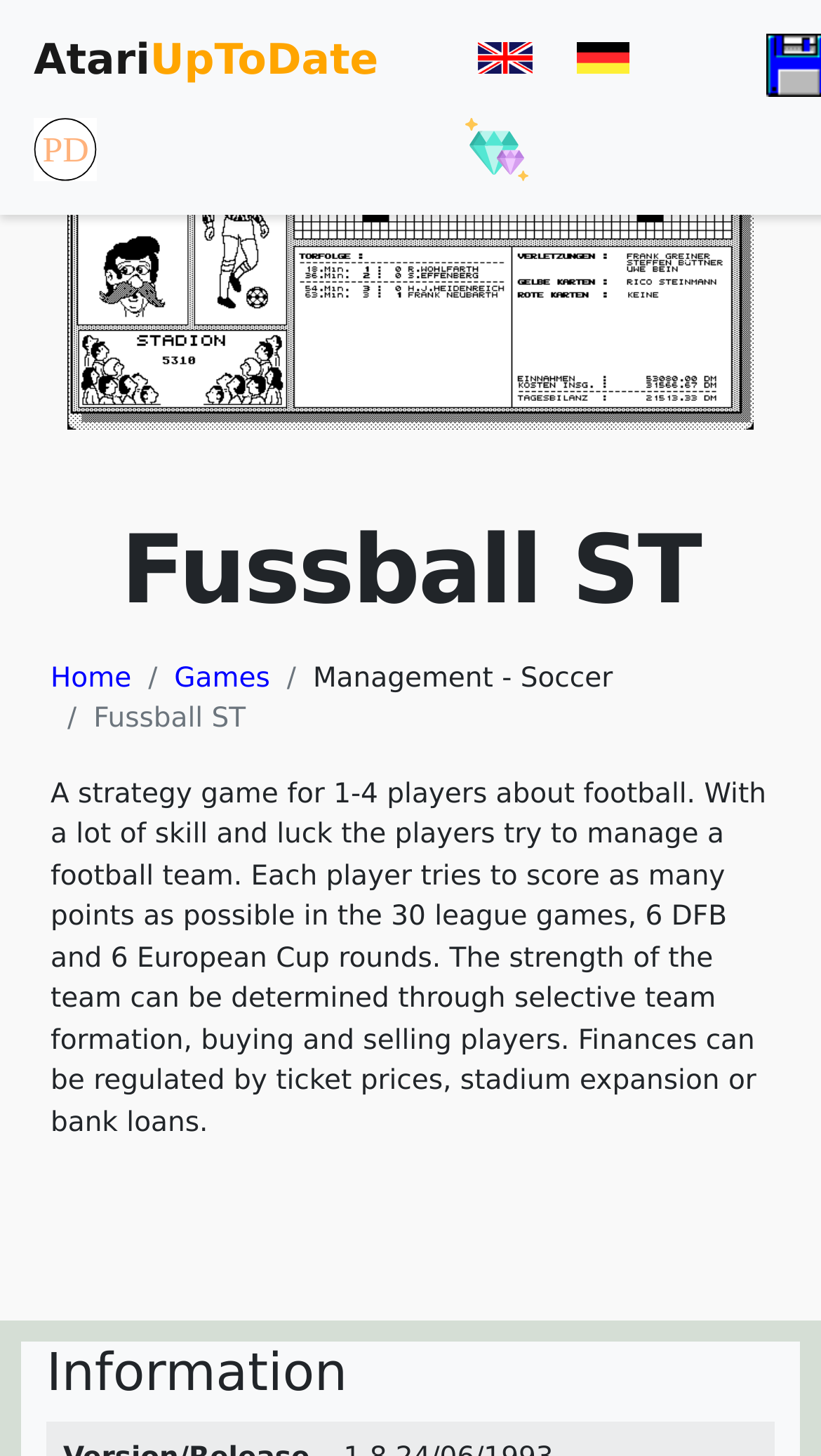Answer the question with a single word or phrase: 
How can team strength be determined?

Team formation, buying/selling players